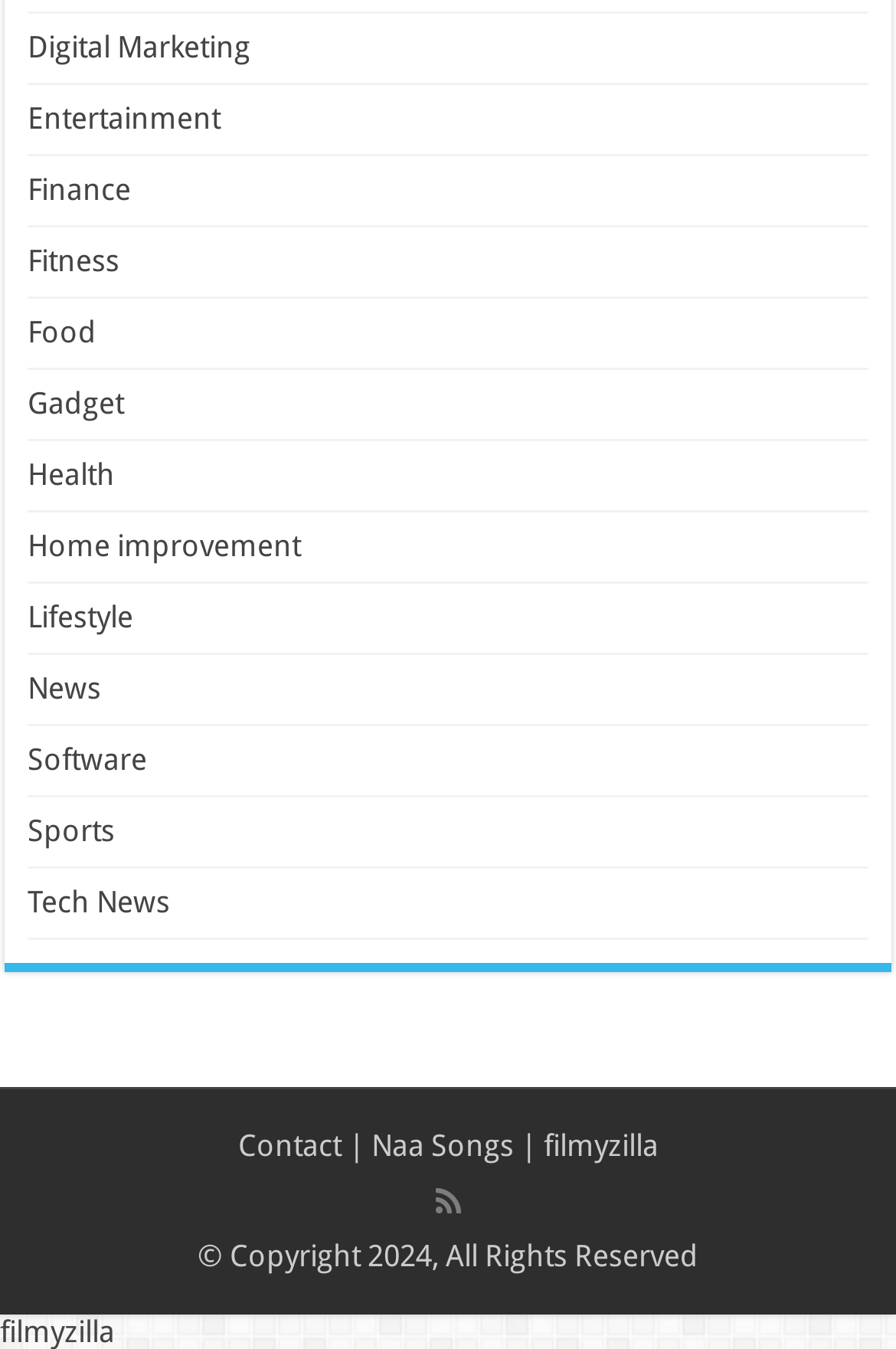Respond to the question with just a single word or phrase: 
What is the name of the website?

Naa Songs